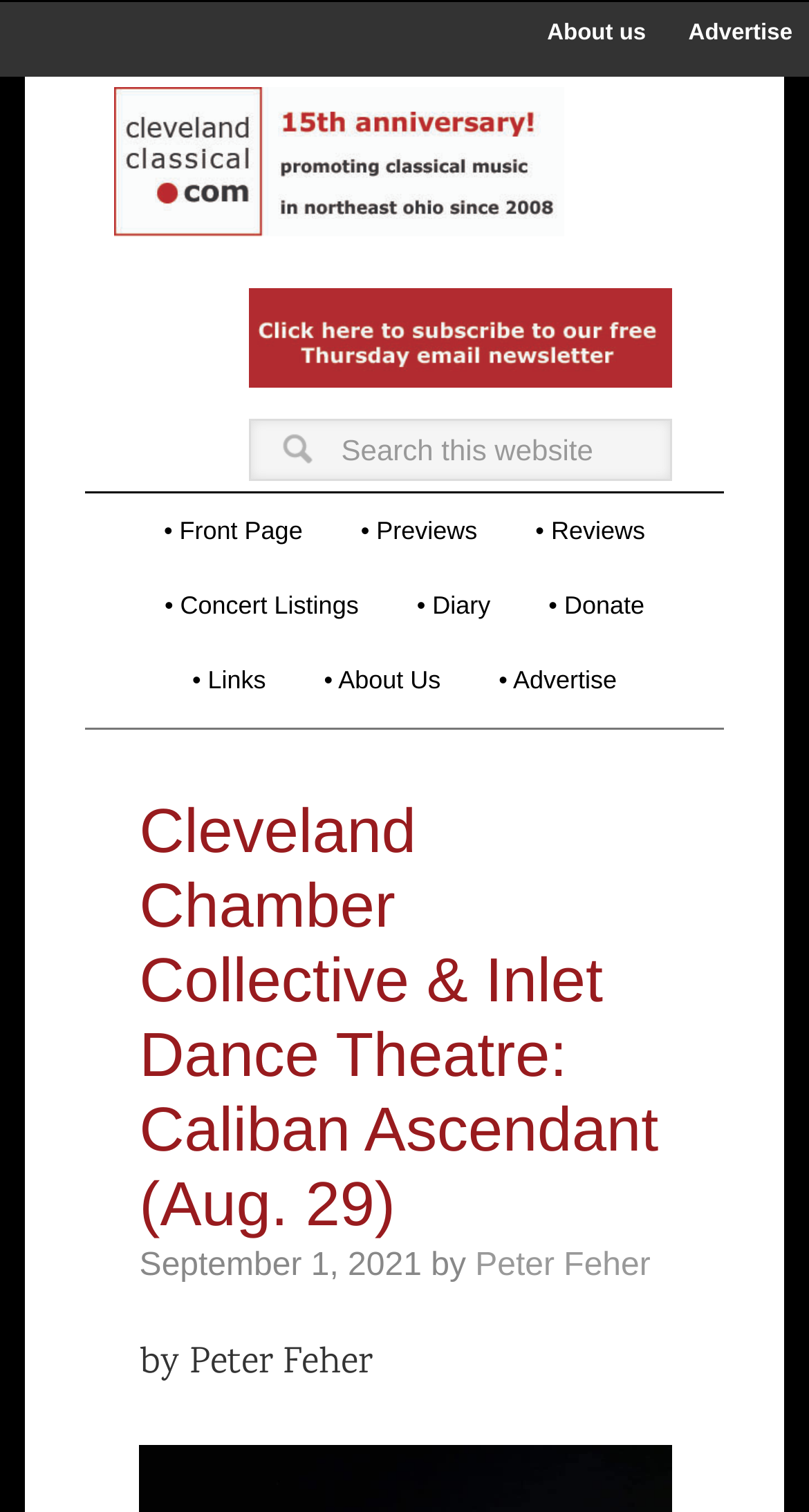Locate the bounding box coordinates of the area where you should click to accomplish the instruction: "Search this website".

[0.306, 0.276, 0.83, 0.317]